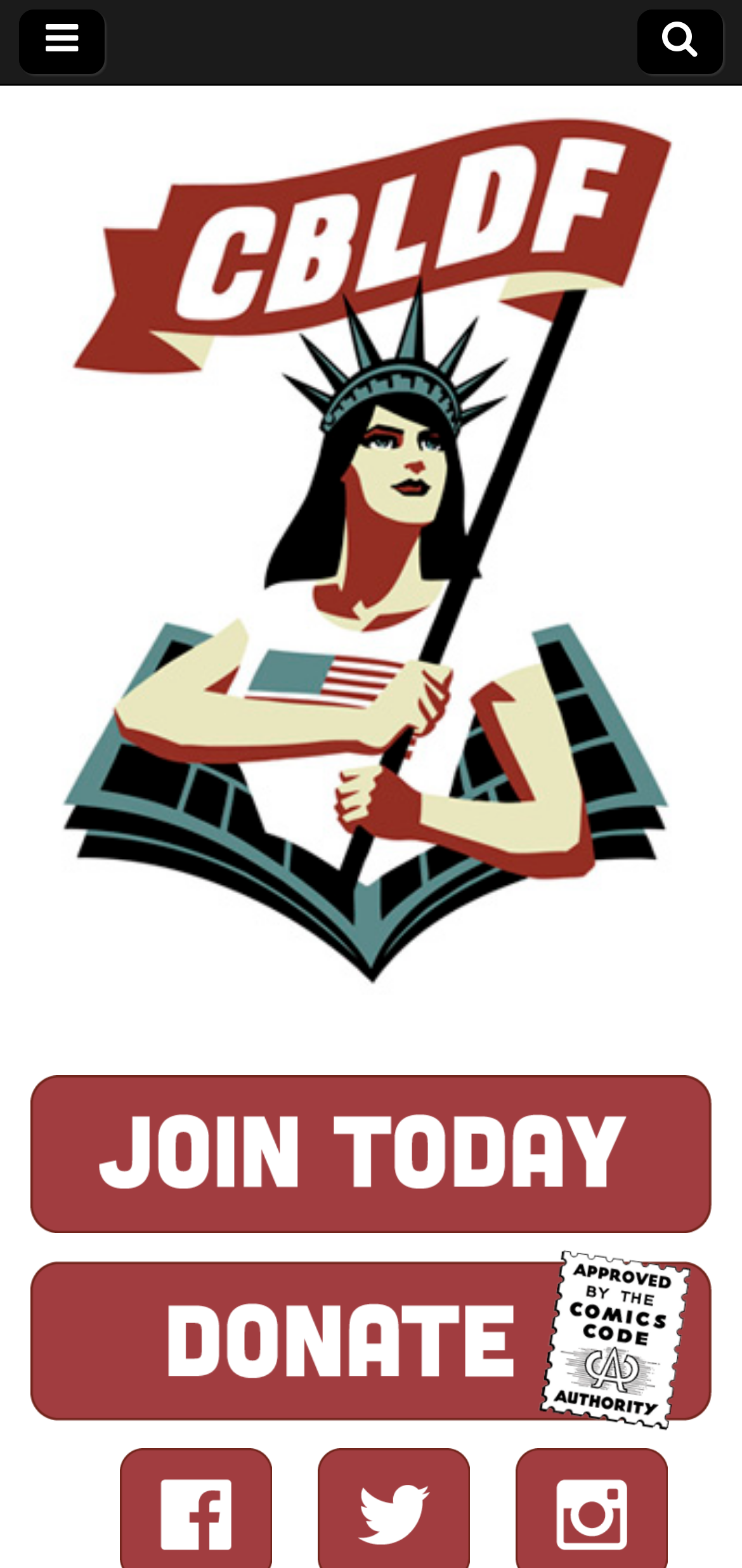Use a single word or phrase to answer the question: 
How many images are there on the page?

4